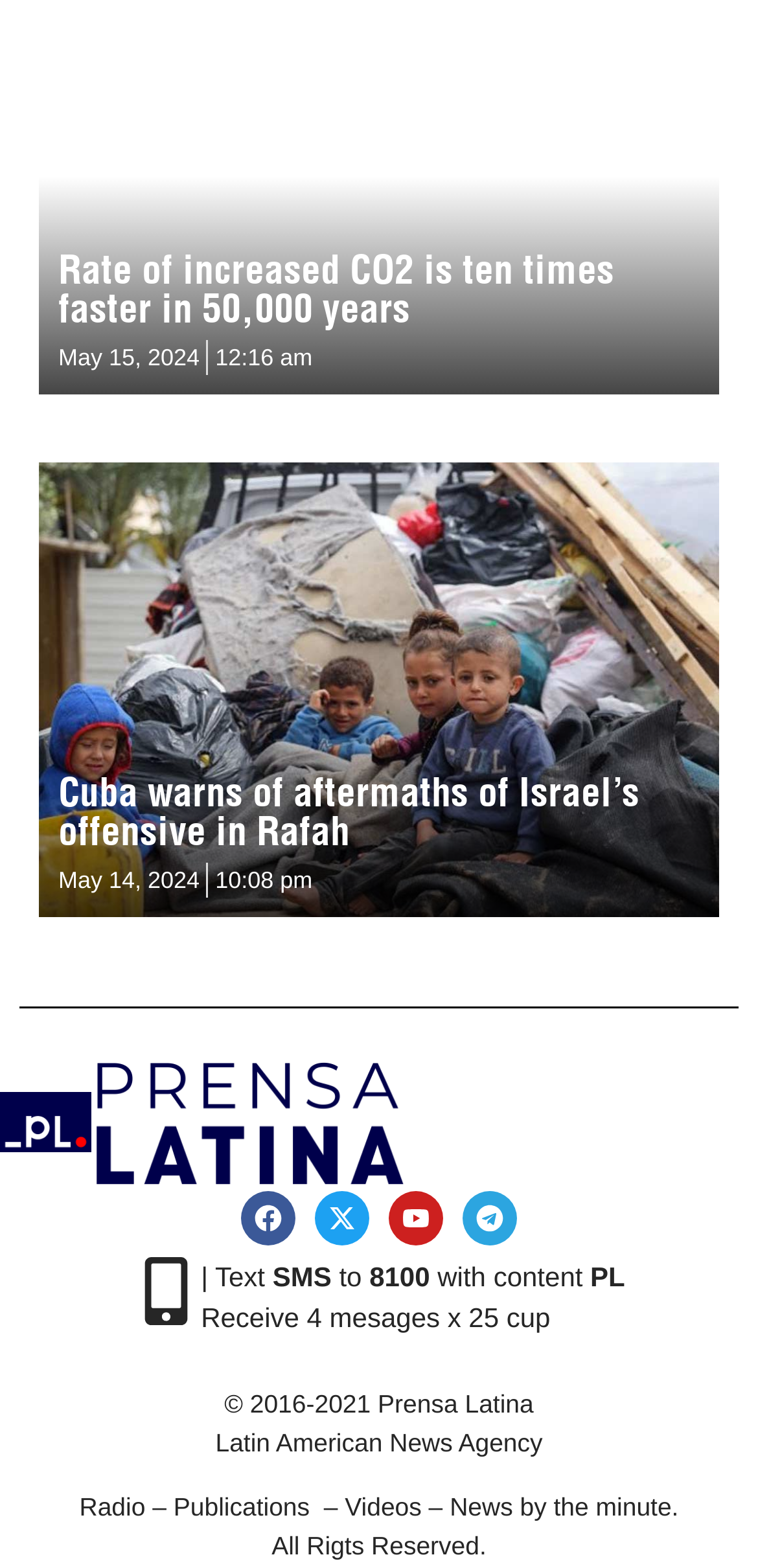Locate the bounding box coordinates of the area that needs to be clicked to fulfill the following instruction: "Visit the news page of May 15, 2024". The coordinates should be in the format of four float numbers between 0 and 1, namely [left, top, right, bottom].

[0.077, 0.217, 0.263, 0.24]